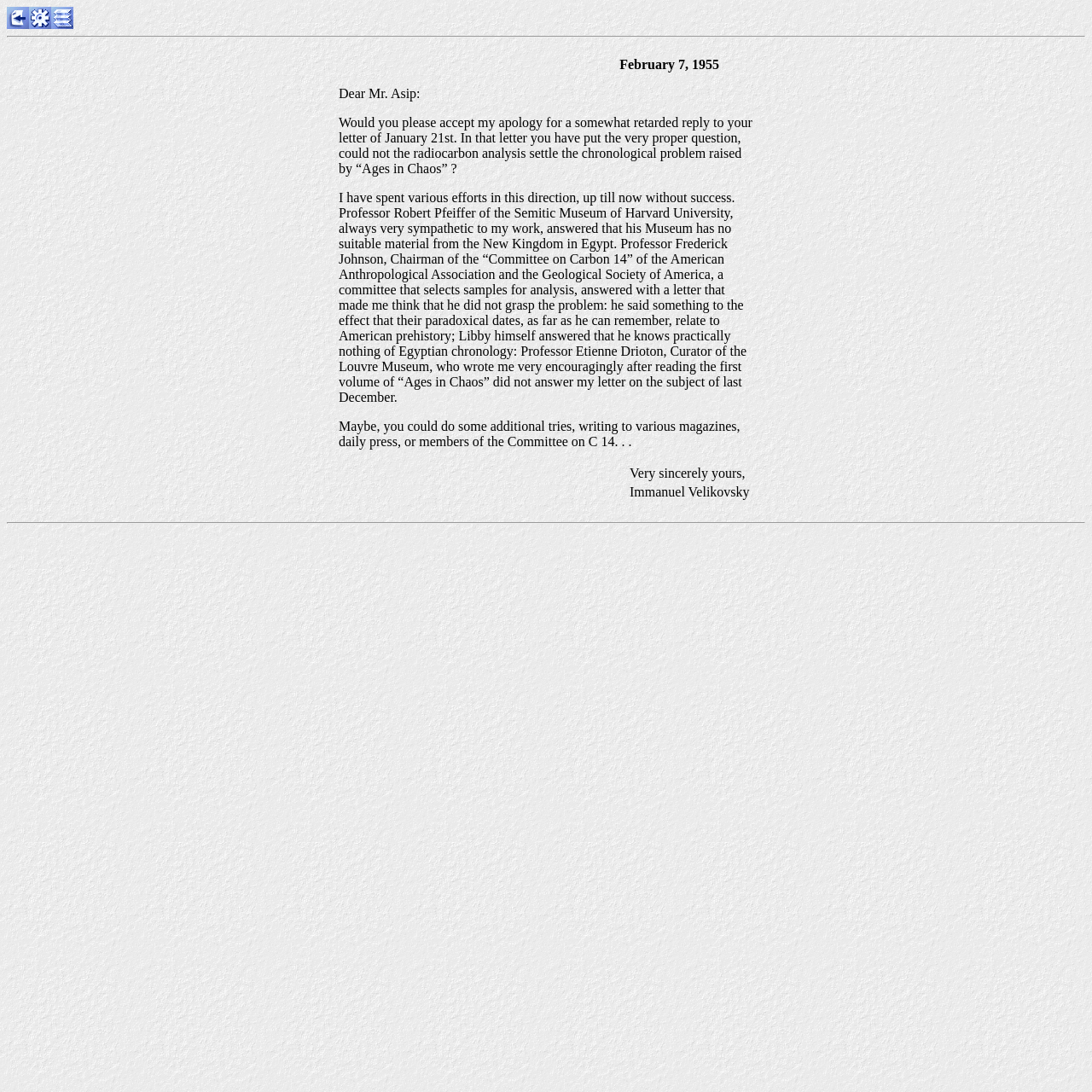Locate the bounding box for the described UI element: "parent_node: February 7, 1955". Ensure the coordinates are four float numbers between 0 and 1, formatted as [left, top, right, bottom].

[0.006, 0.016, 0.027, 0.029]